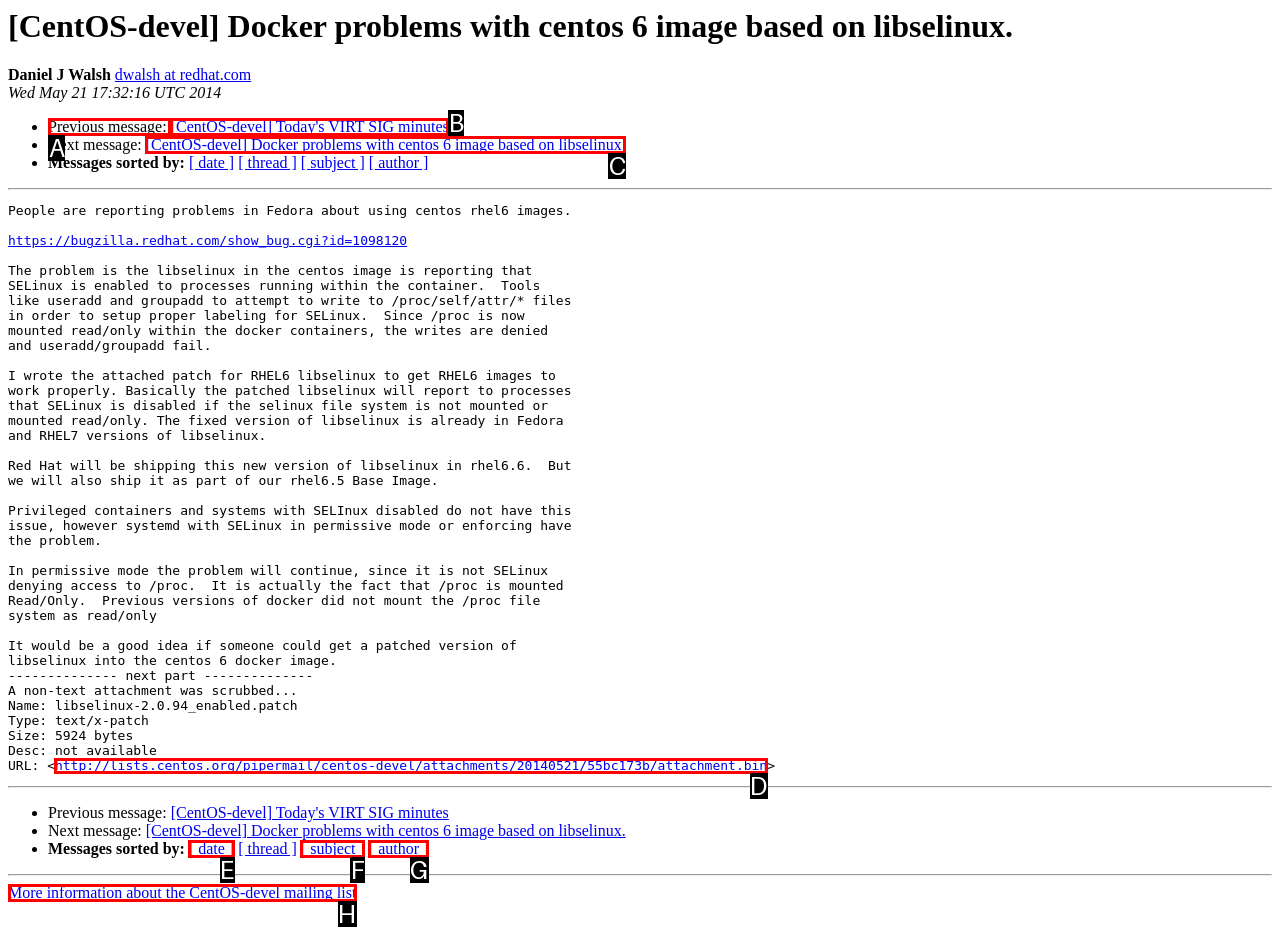Tell me which option I should click to complete the following task: View previous message
Answer with the option's letter from the given choices directly.

A